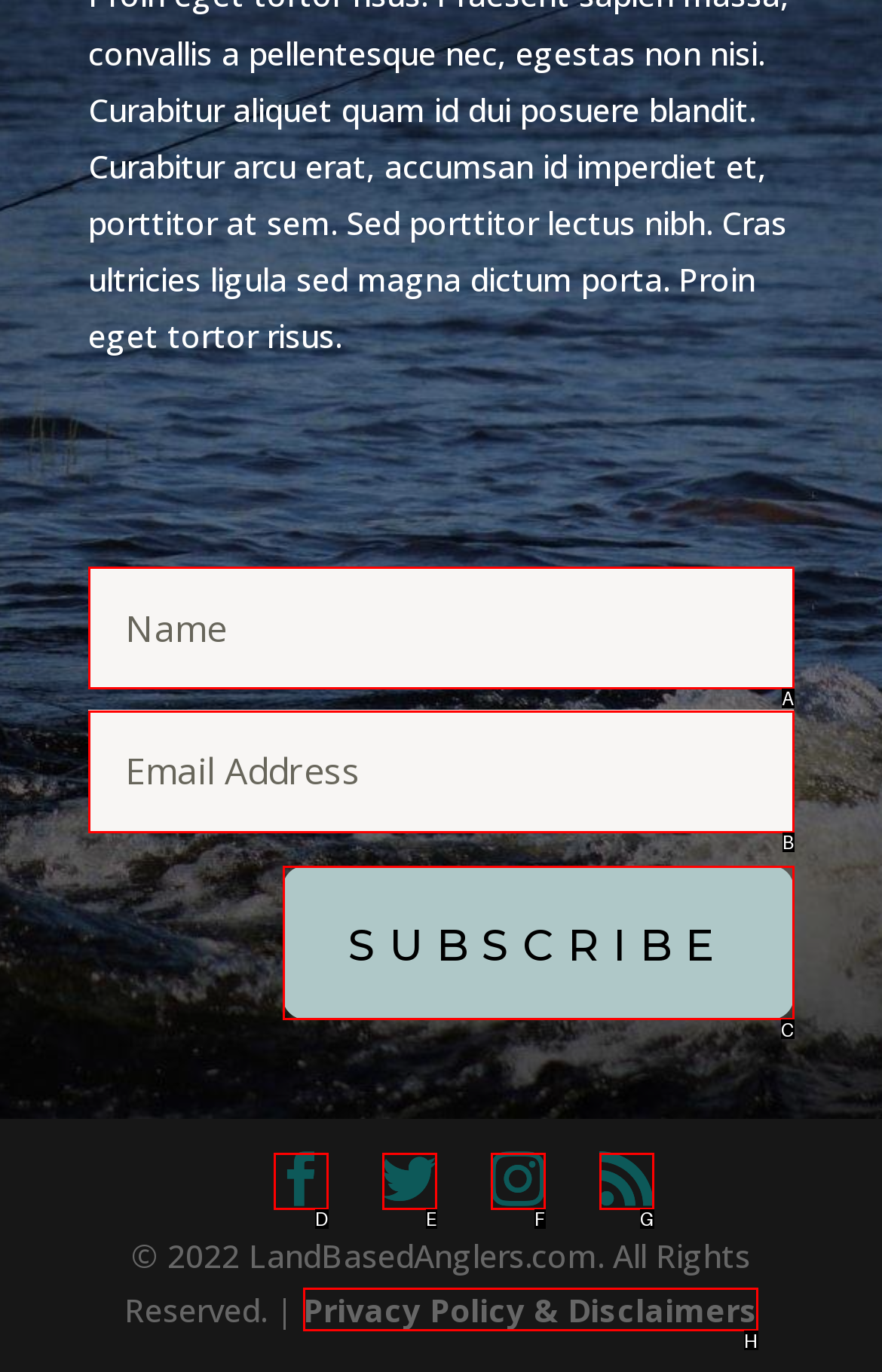Identify the option that corresponds to: name="et_pb_contact_email_0" placeholder="Email Address"
Respond with the corresponding letter from the choices provided.

B